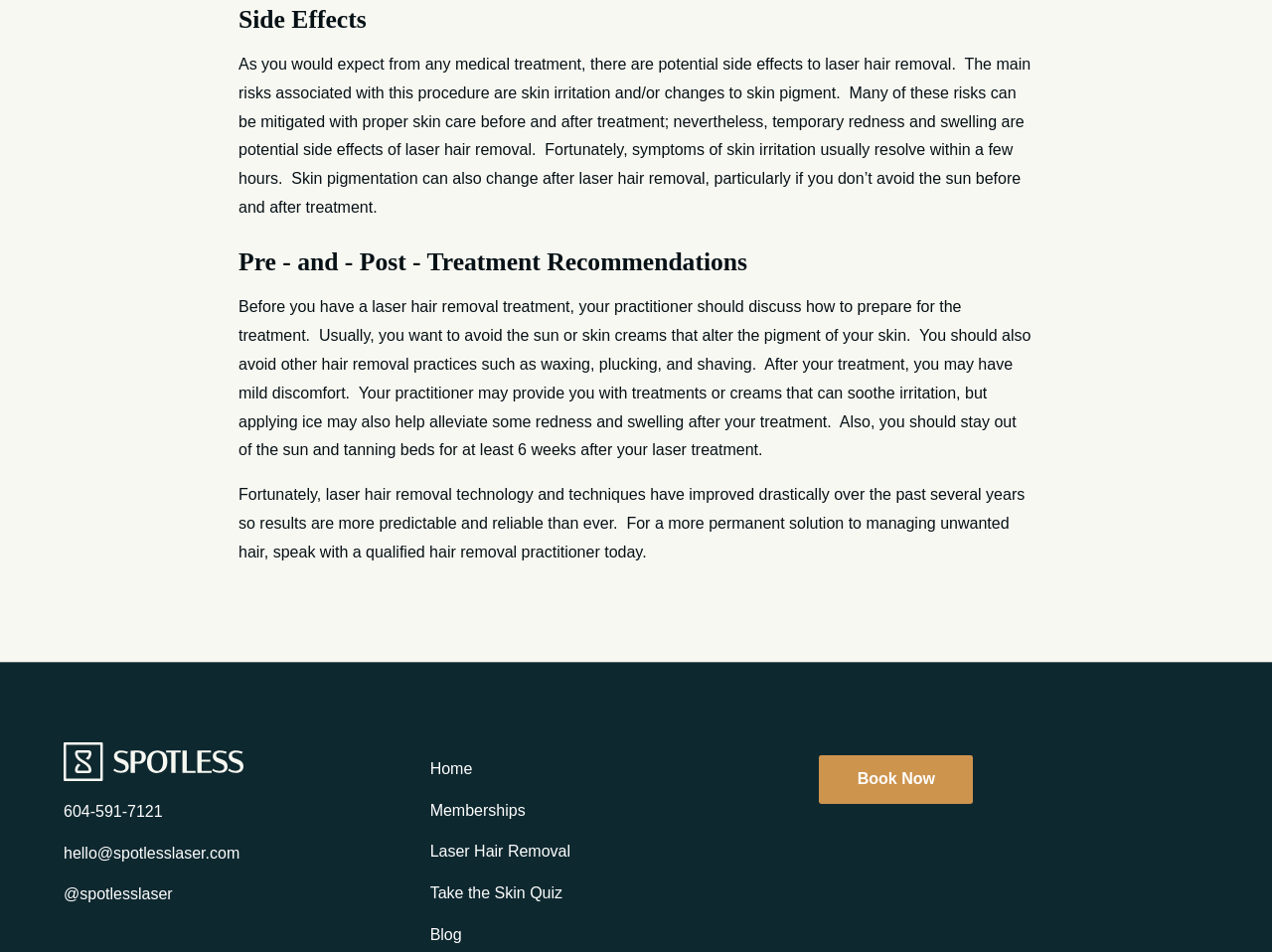What should you avoid before and after laser hair removal treatment?
Based on the image, provide your answer in one word or phrase.

Sun and skin creams